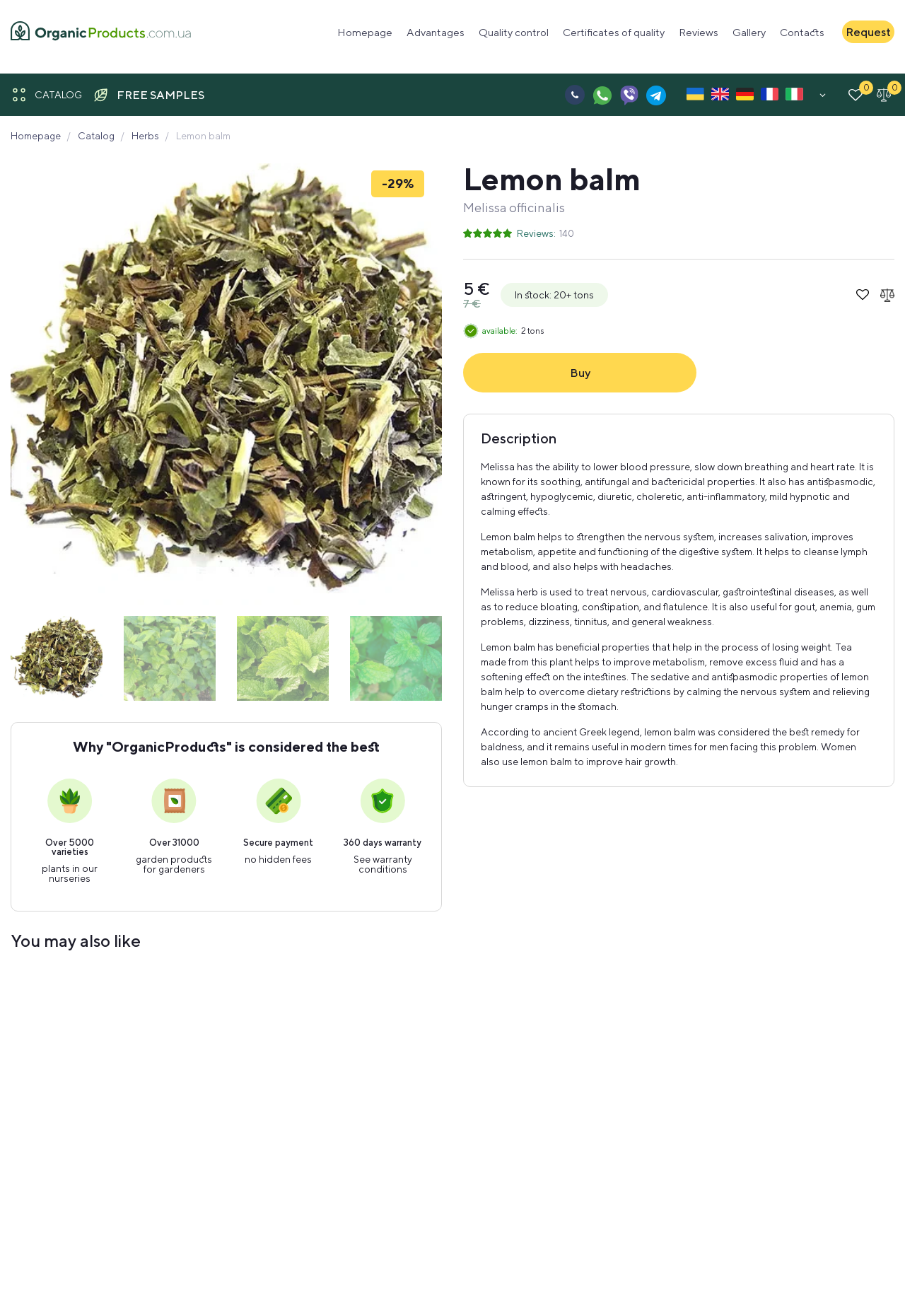Generate a thorough caption that explains the contents of the webpage.

This webpage is about buying lemon balm in bulk and wholesale. At the top, there is a navigation menu with links to the homepage, advantages, quality control, certificates of quality, reviews, gallery, and contacts. On the top-right corner, there is a request link and a catalog link with an image. Below the navigation menu, there are links to free samples and a WhatsApp, Viber, and Telegram chat icons.

On the left side, there are language options with flags, including UA, EN, DE, Fr, and It. Below the language options, there is a link to the homepage and a separator line. 

The main content of the webpage is about lemon balm, with a heading "Lemon balm" and a subheading "Melissa officinalis". There are reviews and ratings, with 140 reviews and a 5-star rating. The product is in stock, with 20+ tons available. There is a "Buy" button and a description of the product, highlighting its benefits, including lowering blood pressure, soothing, antifungal, and bactericidal properties.

The description also mentions the product's ability to strengthen the nervous system, improve metabolism, and help with weight loss. Additionally, it is useful for treating various diseases, including nervous, cardiovascular, and gastrointestinal diseases. There are also images of lemon balm scattered throughout the page.

At the bottom, there is a section titled "You may also like", suggesting other related products.